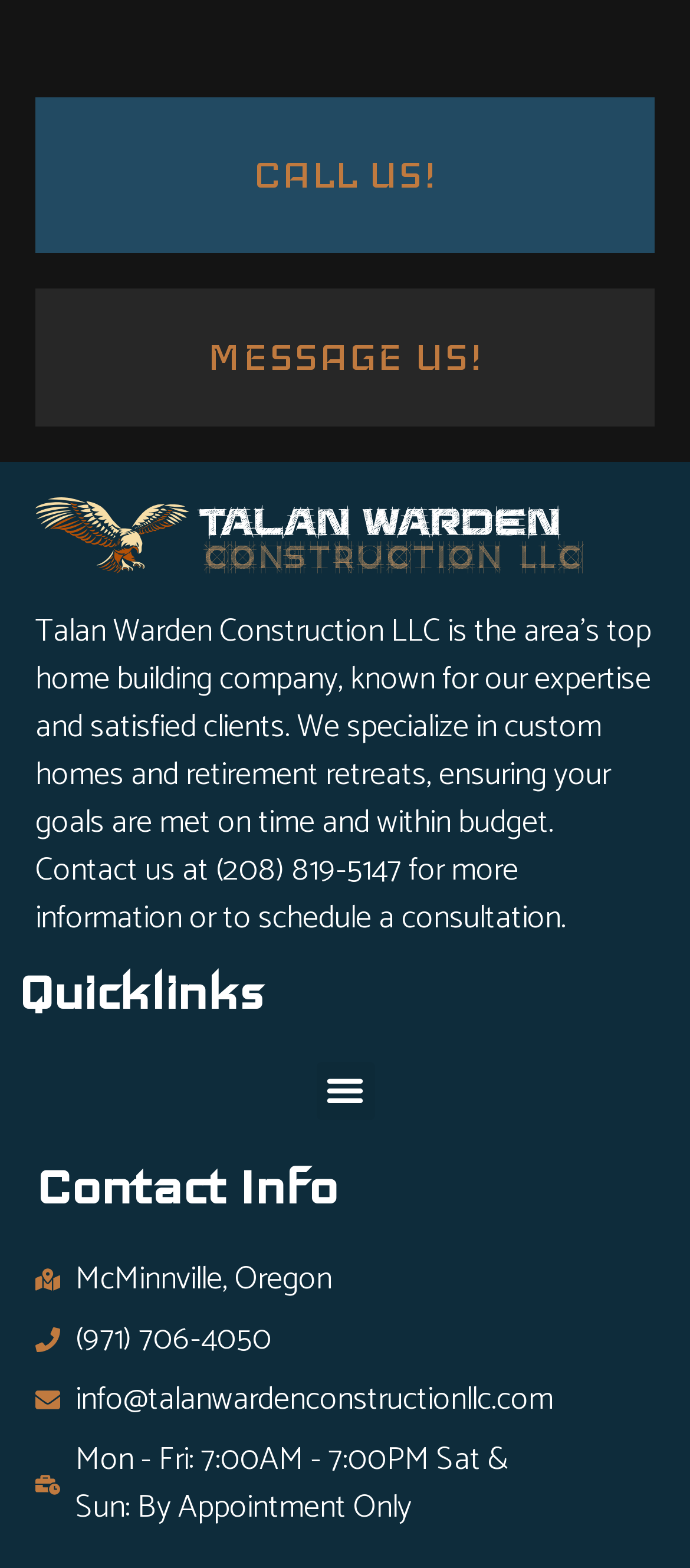What type of homes does the company specialize in?
Please use the visual content to give a single word or phrase answer.

Custom homes and retirement retreats